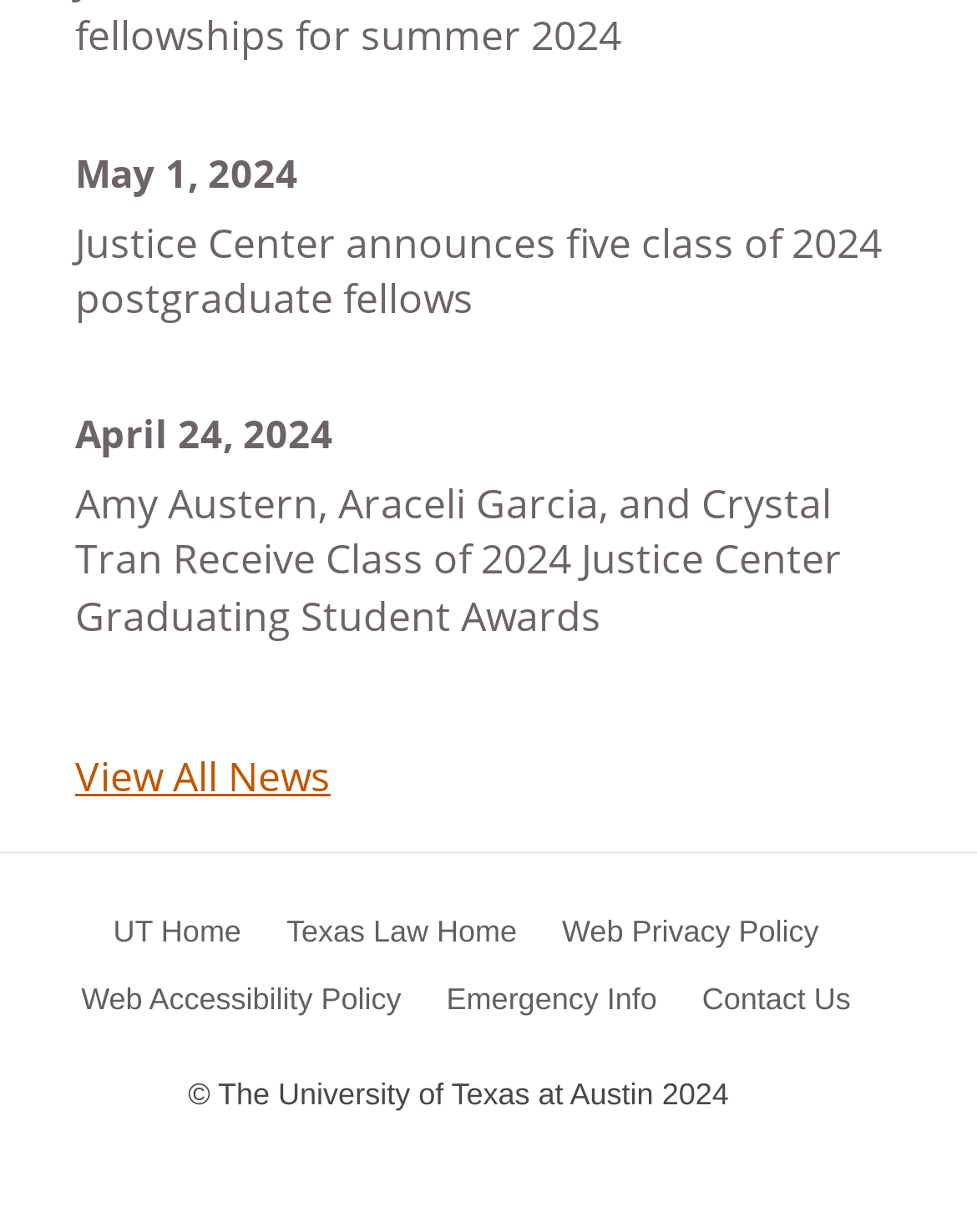Can you pinpoint the bounding box coordinates for the clickable element required for this instruction: "Contact Us"? The coordinates should be four float numbers between 0 and 1, i.e., [left, top, right, bottom].

[0.719, 0.796, 0.871, 0.825]